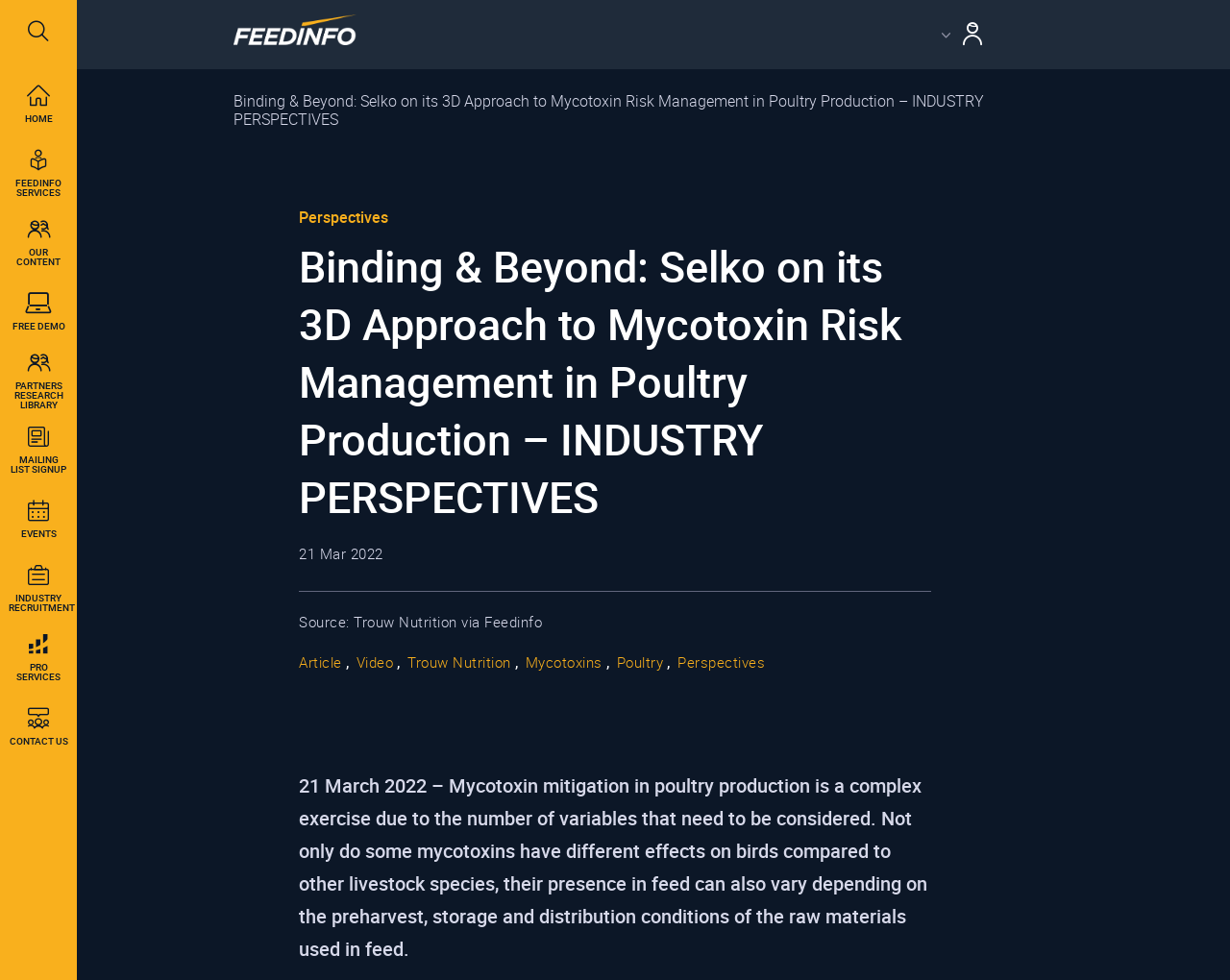Respond with a single word or short phrase to the following question: 
What is the logo of the website?

Feedinfo